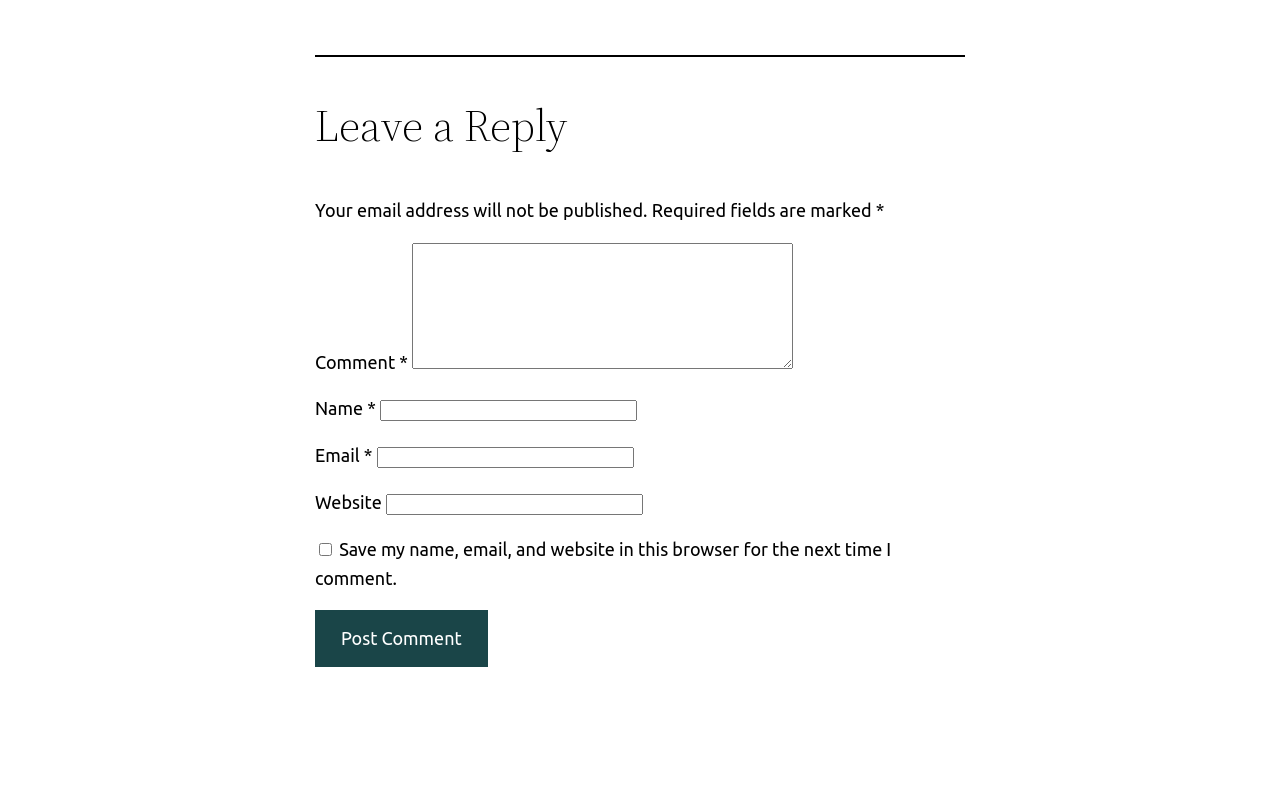How many required fields are there in the comment form?
Give a single word or phrase as your answer by examining the image.

Three